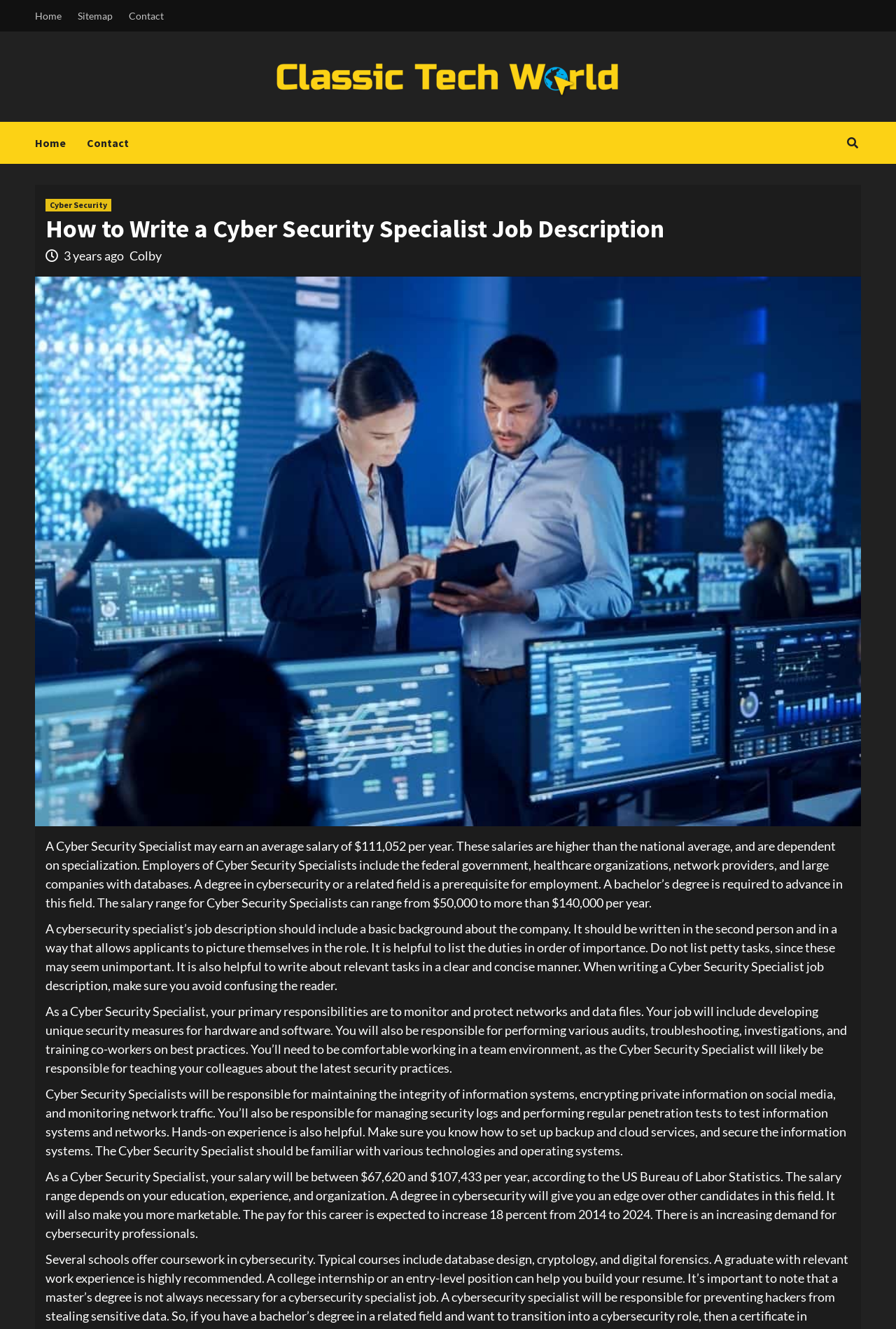Locate the bounding box coordinates of the element's region that should be clicked to carry out the following instruction: "Click on the search icon". The coordinates need to be four float numbers between 0 and 1, i.e., [left, top, right, bottom].

[0.941, 0.097, 0.961, 0.117]